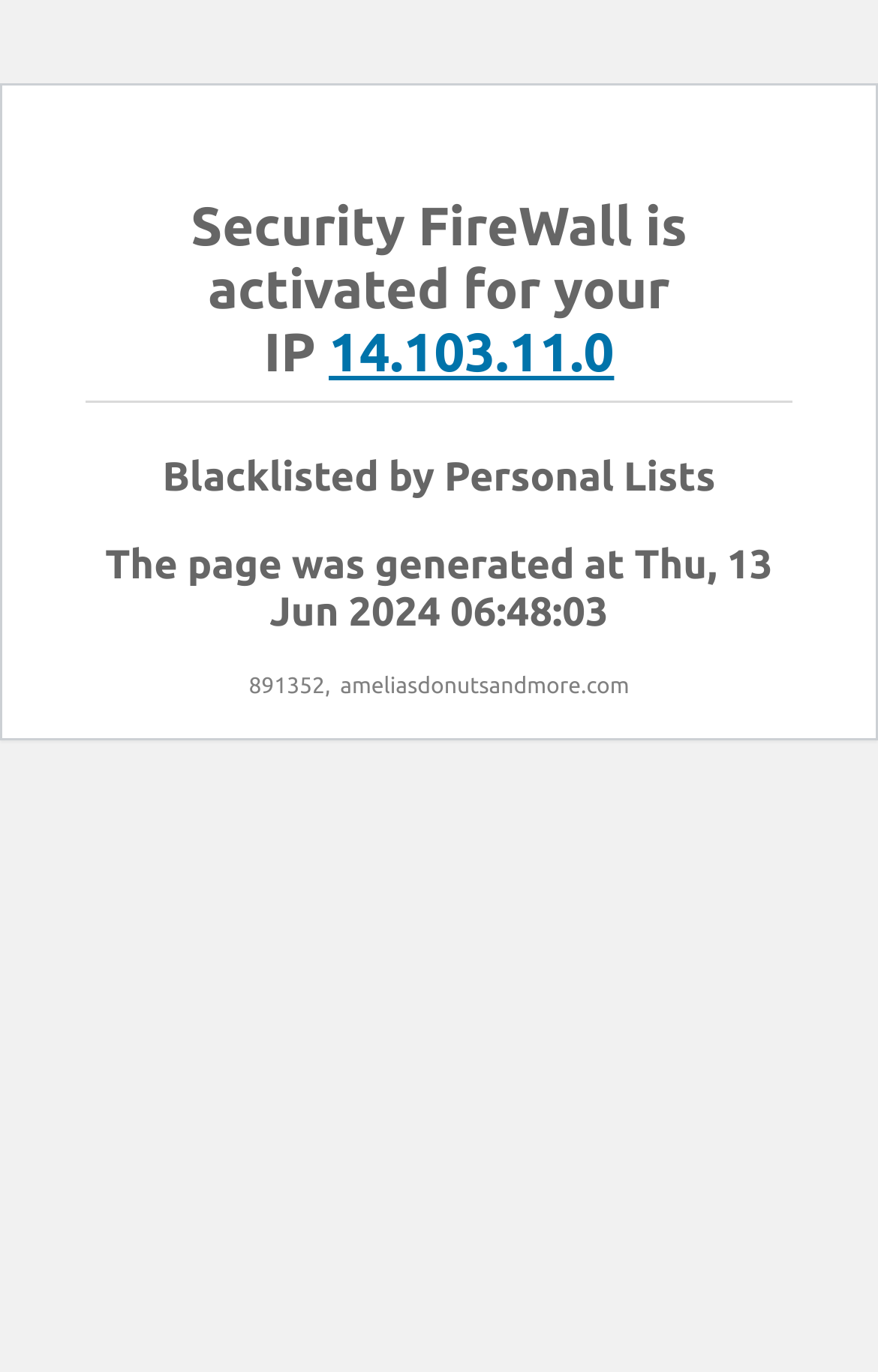Determine the bounding box coordinates for the UI element matching this description: "14.103.11.0".

[0.374, 0.235, 0.699, 0.279]